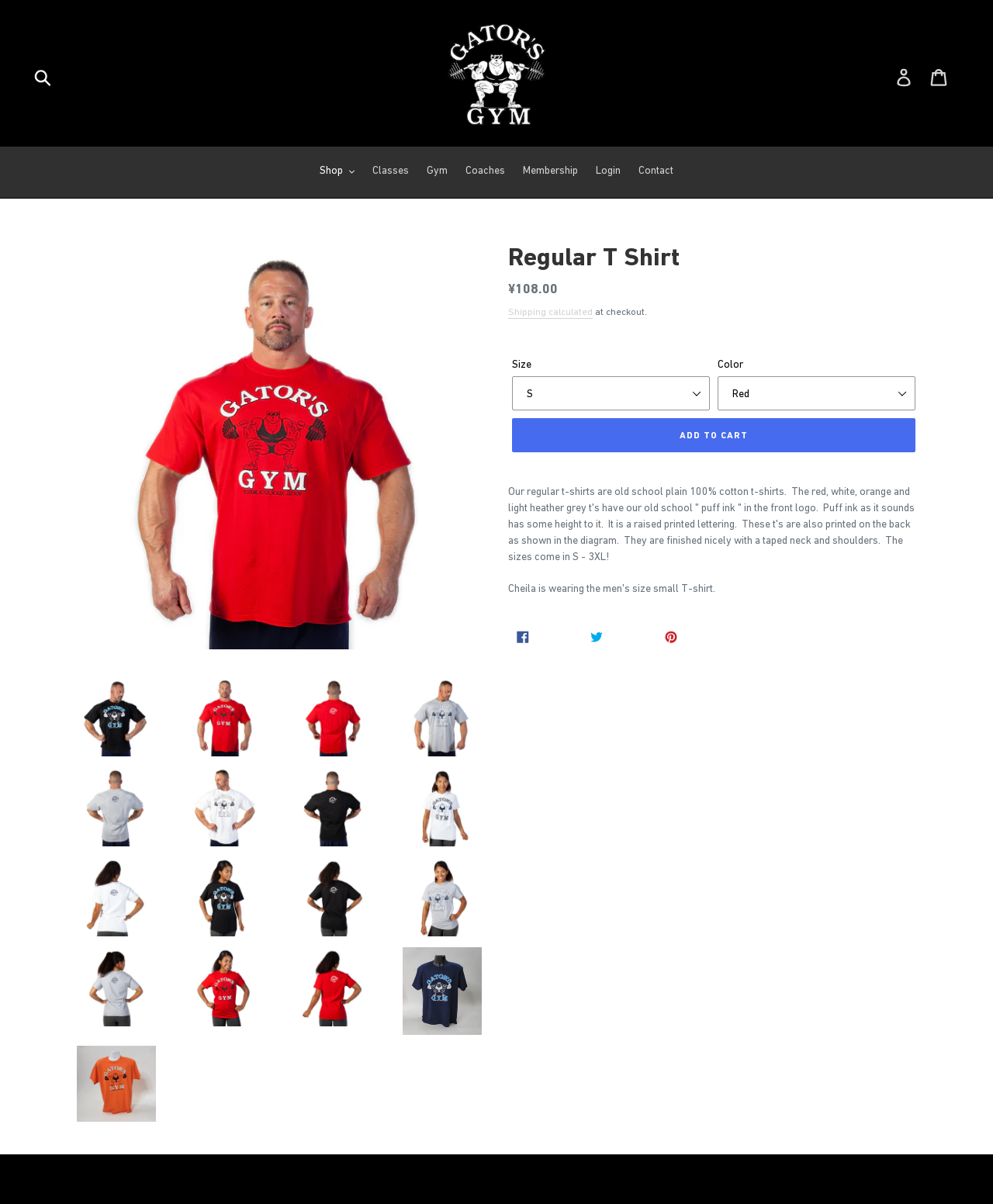Please specify the bounding box coordinates of the region to click in order to perform the following instruction: "Select a size".

[0.516, 0.313, 0.715, 0.341]